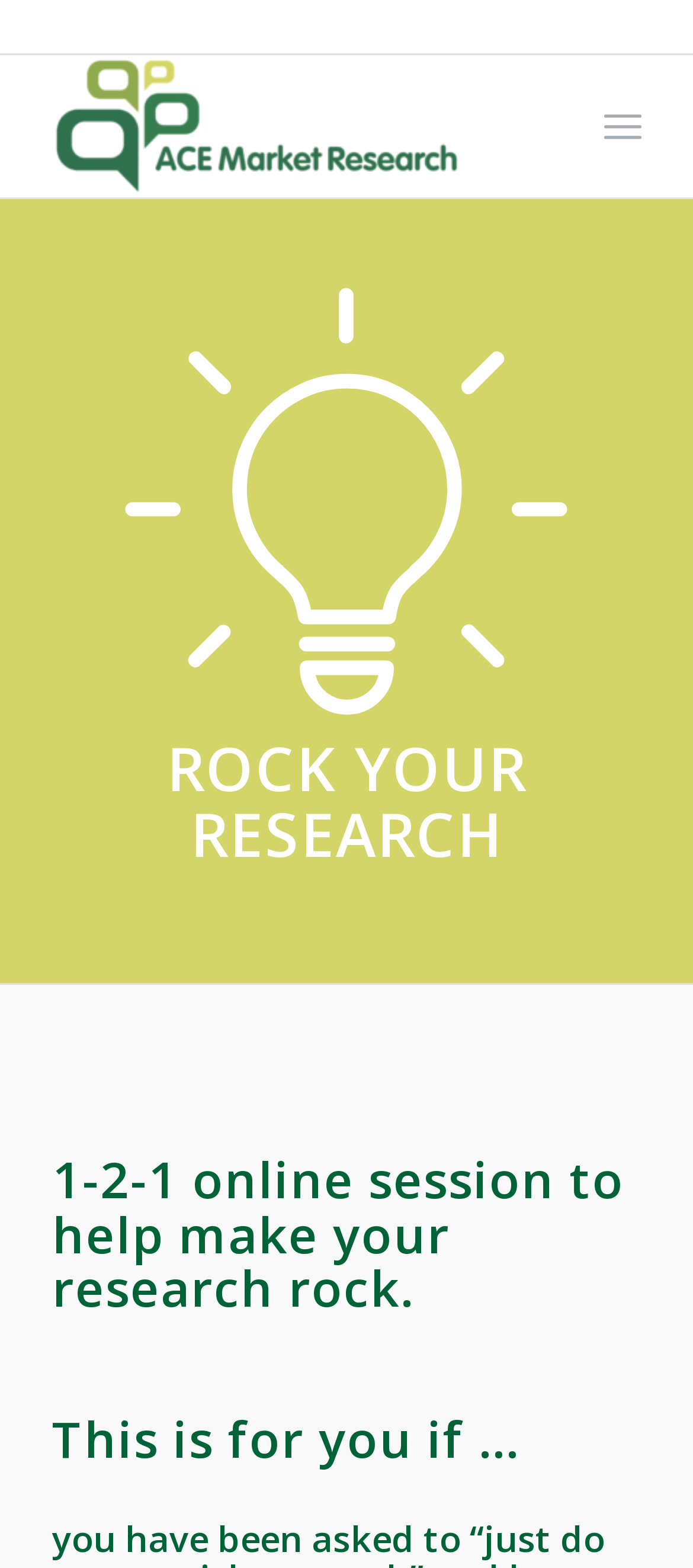What is the duration of the online session?
Look at the image and provide a short answer using one word or a phrase.

90 minutes